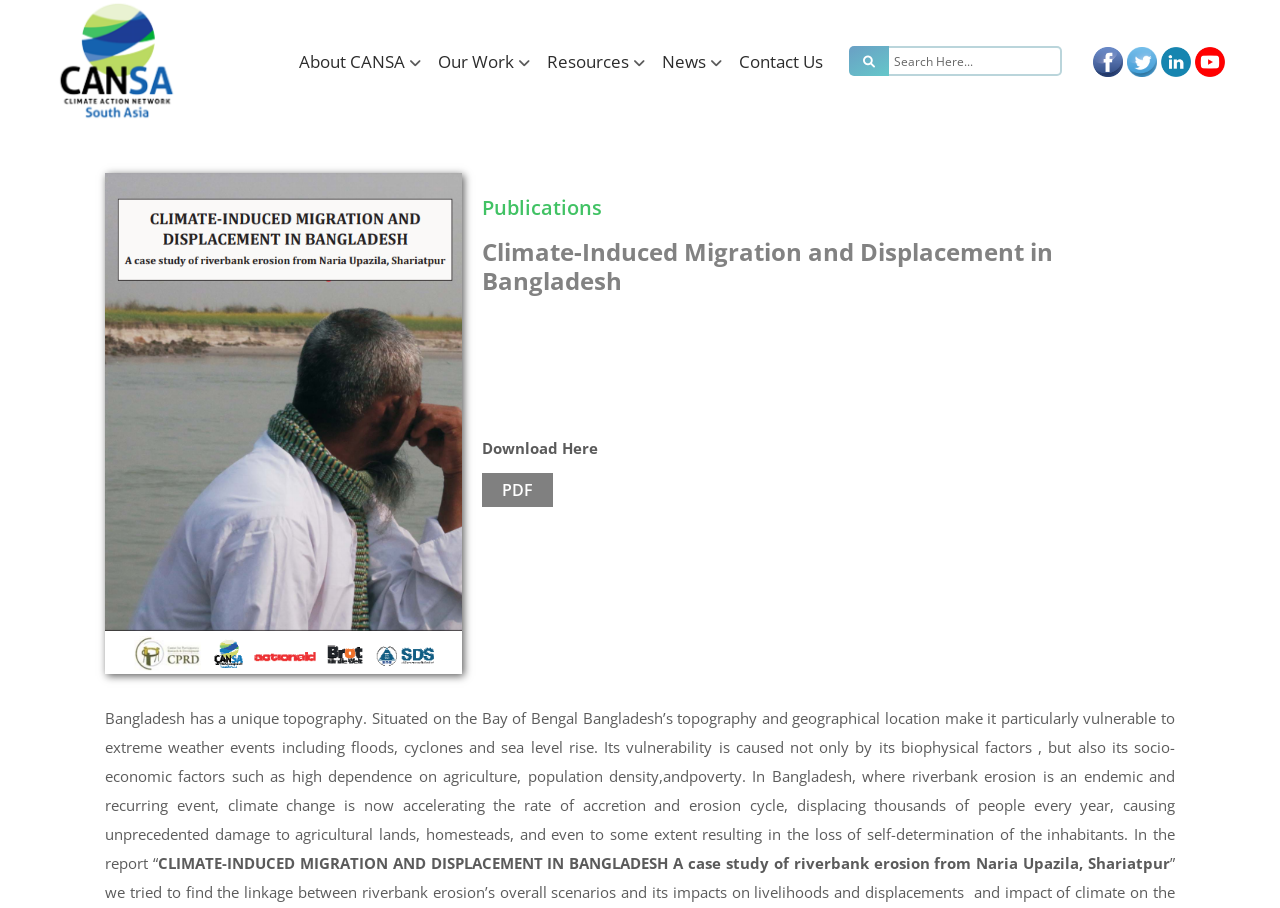What is the topic of the report mentioned on the webpage?
Answer with a single word or phrase by referring to the visual content.

Climate-Induced Migration and Displacement in Bangladesh